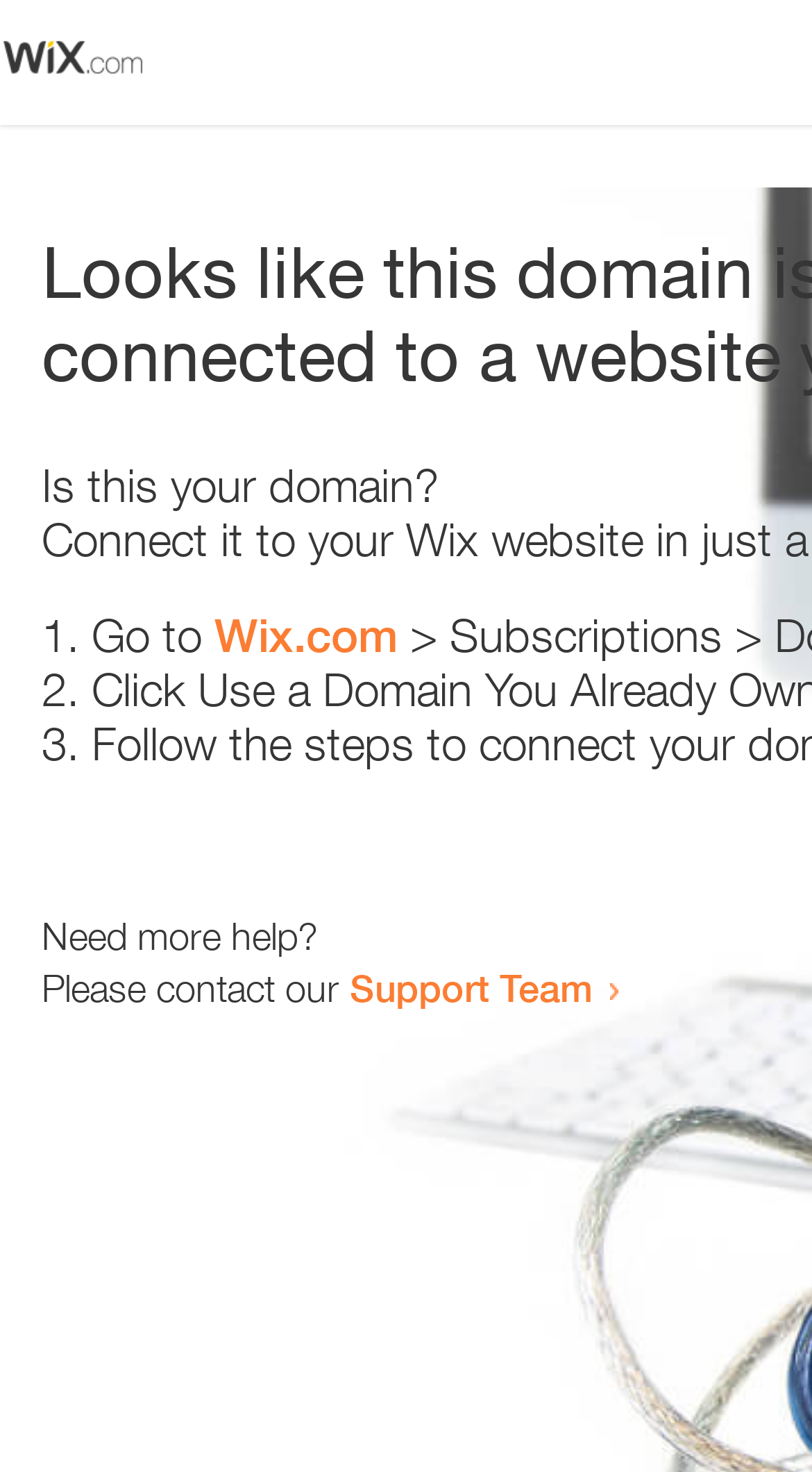Determine the main text heading of the webpage and provide its content.

Looks like this domain isn't
connected to a website yet